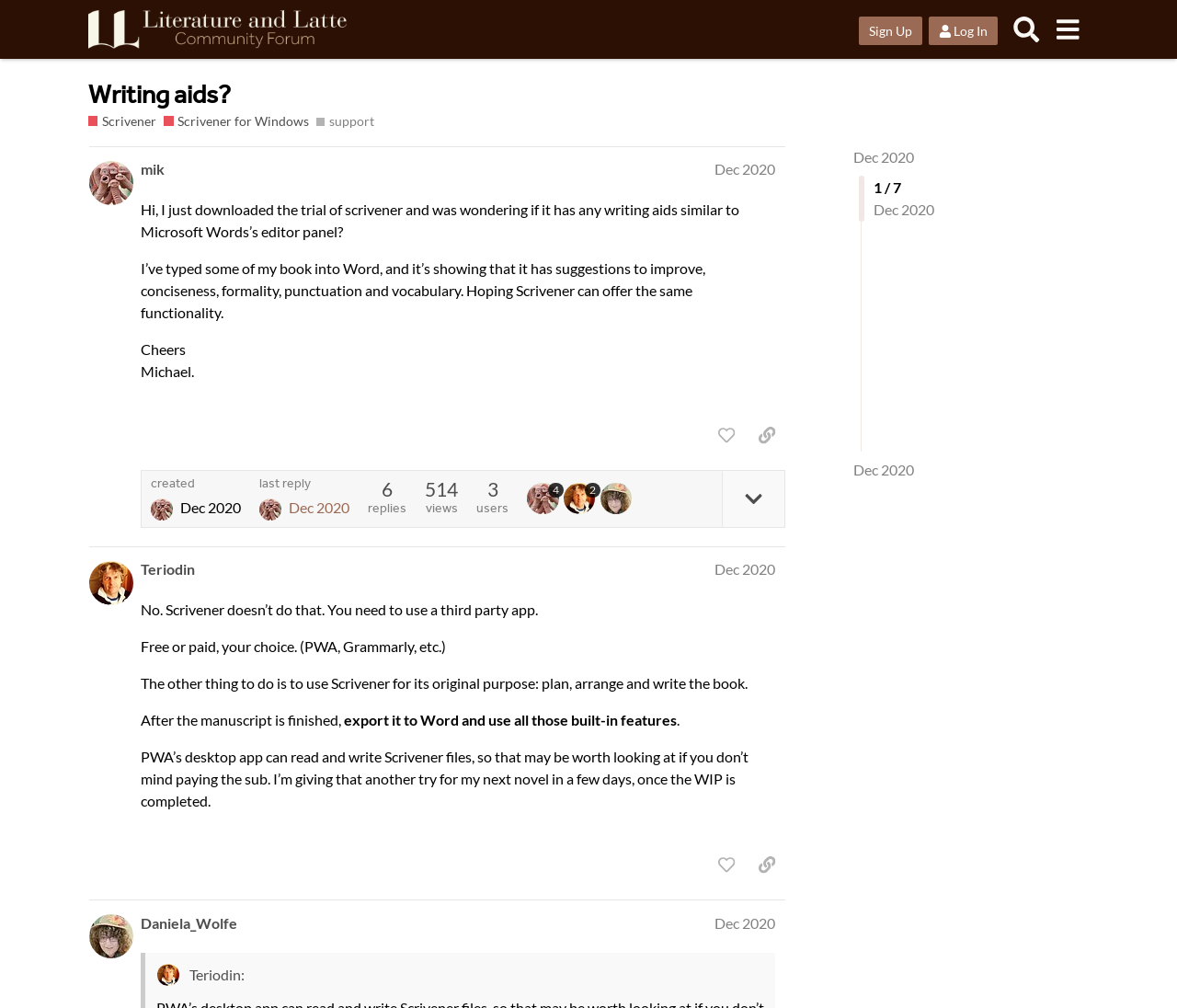Identify the bounding box for the UI element specified in this description: "Scrivener for Windows". The coordinates must be four float numbers between 0 and 1, formatted as [left, top, right, bottom].

[0.139, 0.111, 0.263, 0.13]